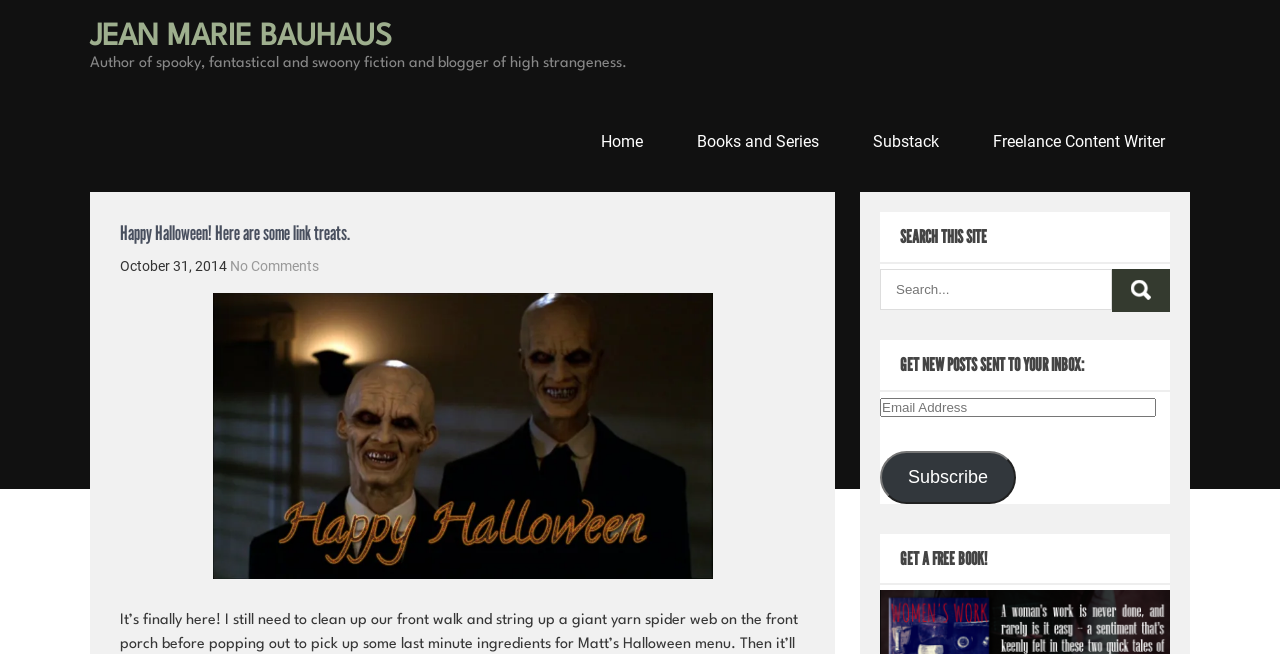What is the theme of the post? From the image, respond with a single word or brief phrase.

Halloween